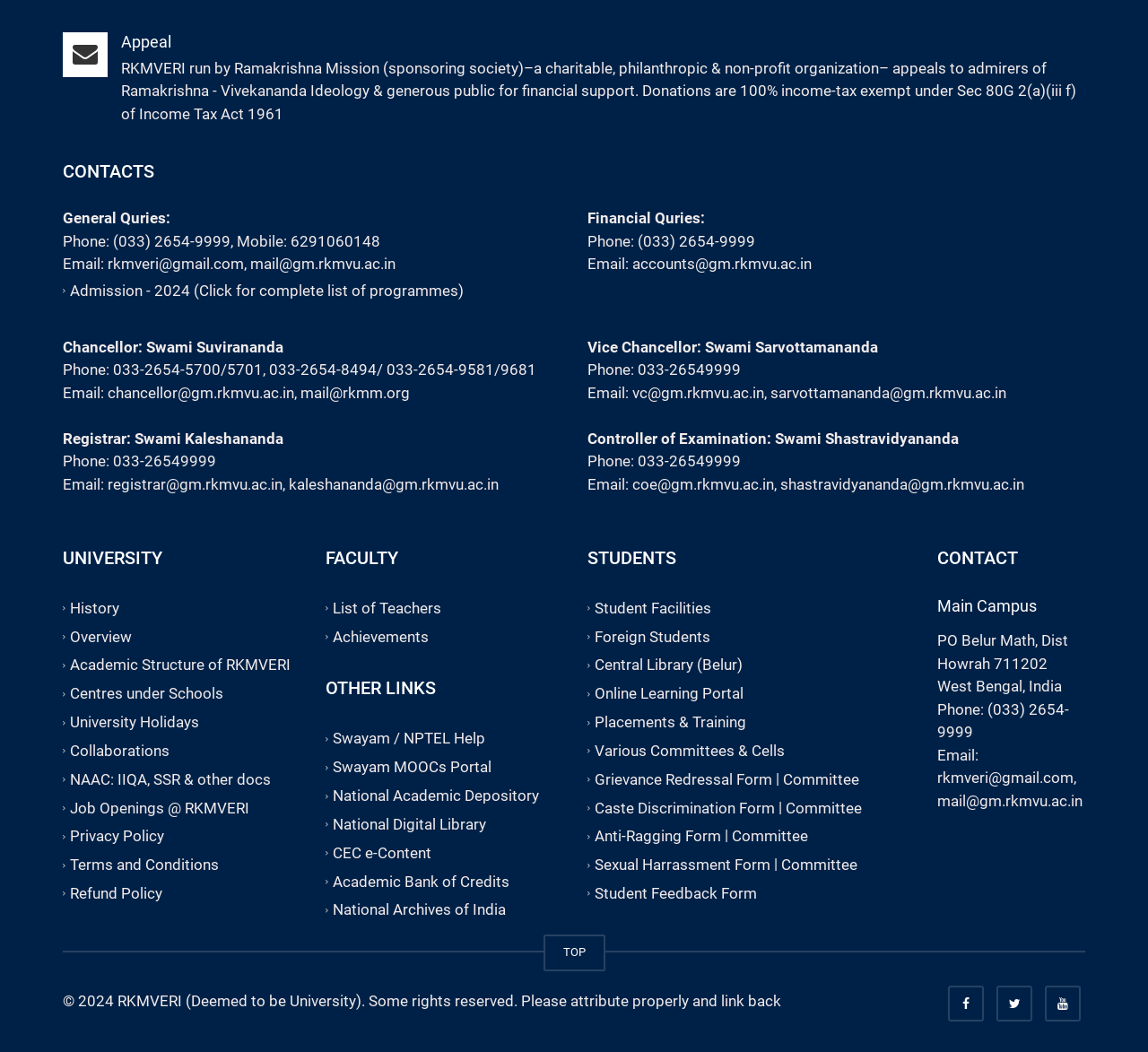What is the email address for financial queries?
Please use the image to provide an in-depth answer to the question.

Under the 'CONTACTS' section, there is a 'StaticText' element with the text 'Financial Quries:' followed by a 'link' element with the email address 'accounts@gm.rkmvu.ac.in' which provides the email address for financial queries.